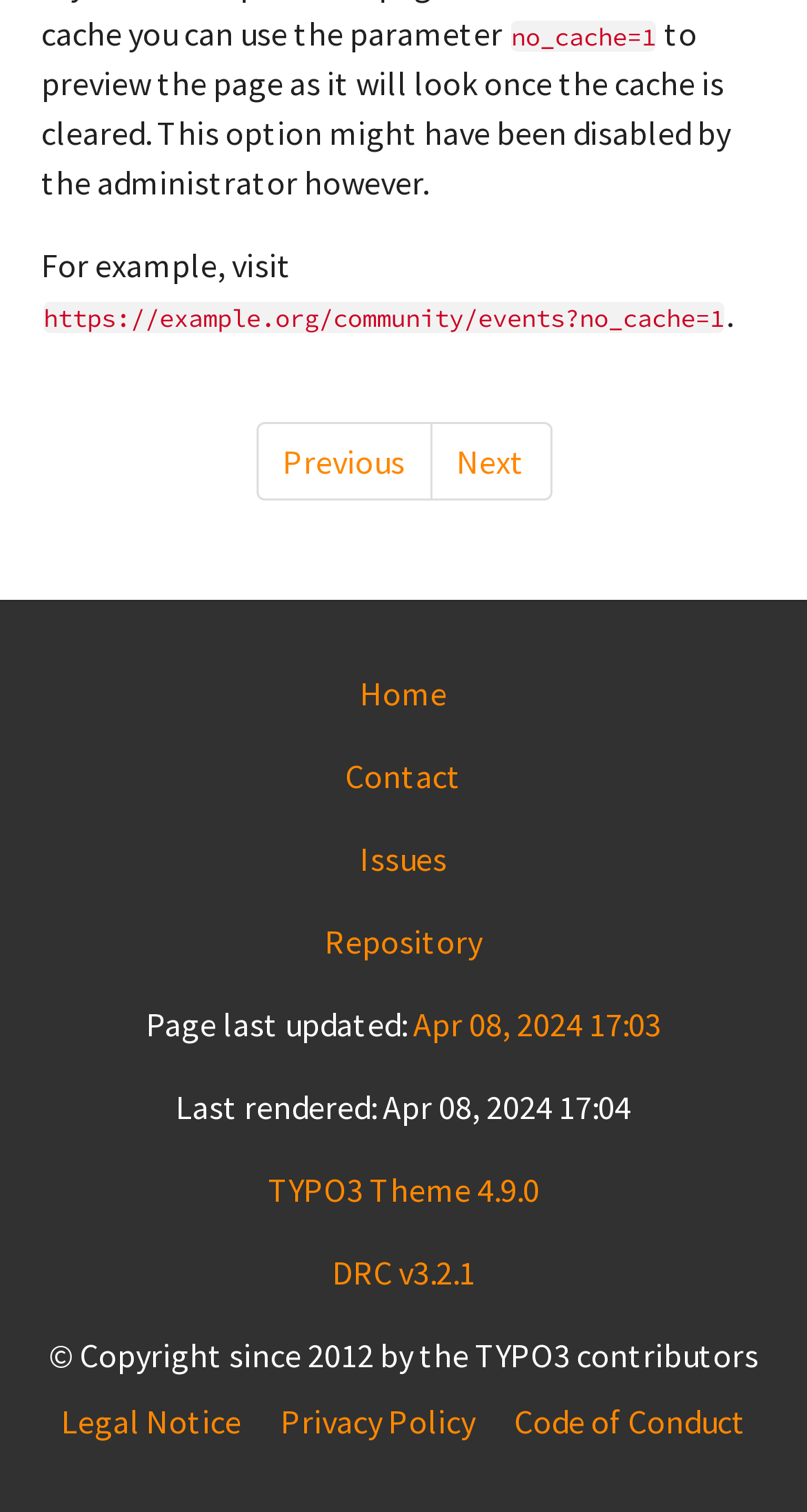How many navigation links are there?
Please ensure your answer is as detailed and informative as possible.

I counted the number of link elements under the navigation element, which are 'Previous' and 'Next'.